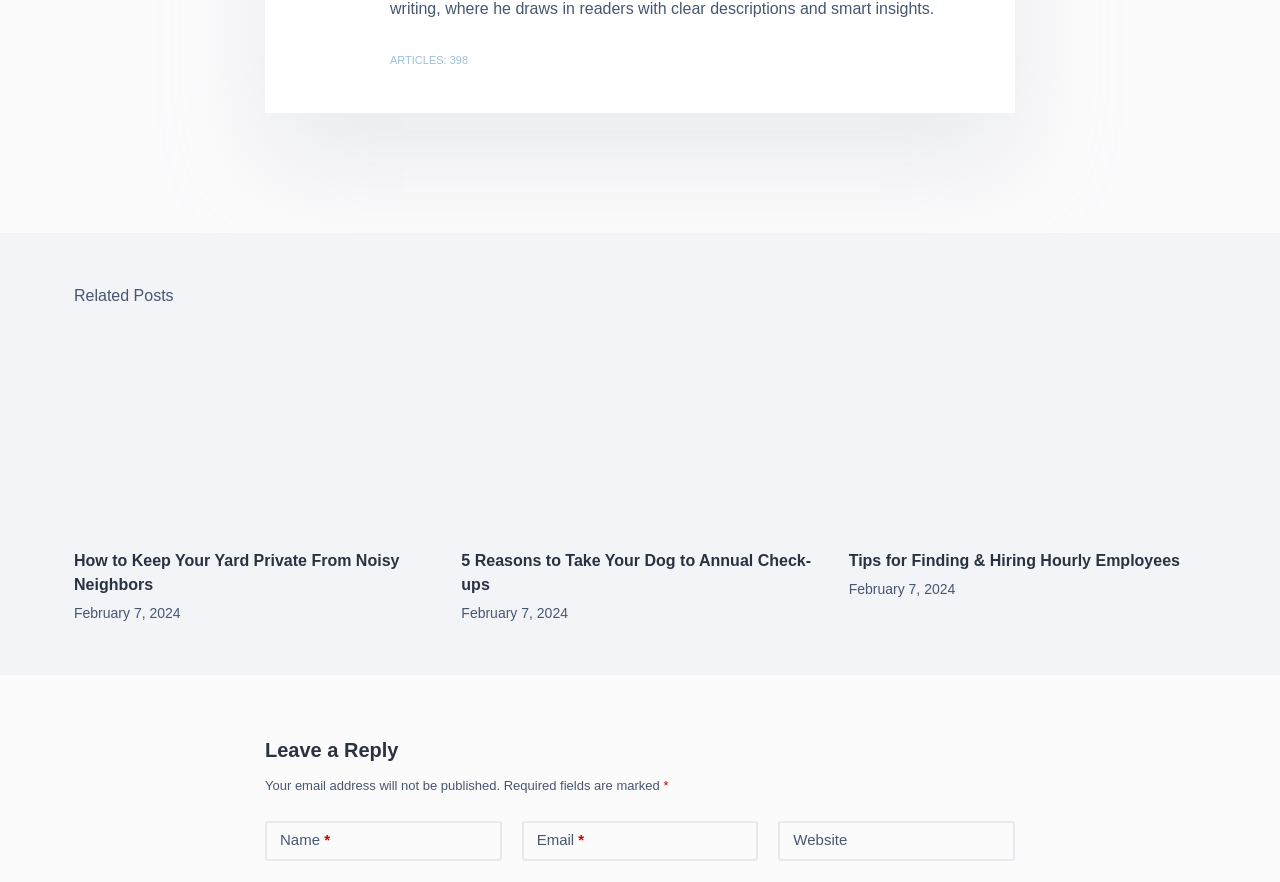Please find the bounding box coordinates for the clickable element needed to perform this instruction: "Enter your email in the input field".

[0.408, 0.931, 0.592, 0.976]